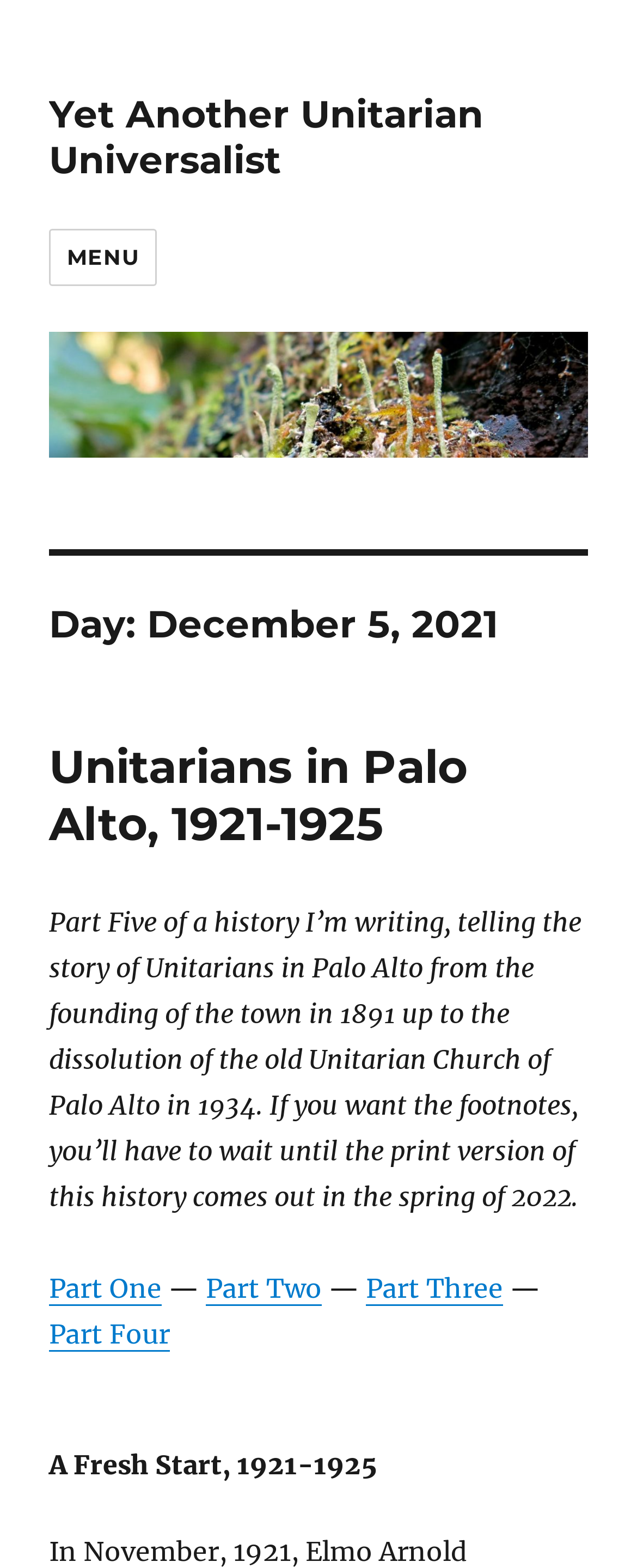Bounding box coordinates are specified in the format (top-left x, top-left y, bottom-right x, bottom-right y). All values are floating point numbers bounded between 0 and 1. Please provide the bounding box coordinate of the region this sentence describes: Unitarians in Palo Alto, 1921-1925

[0.077, 0.471, 0.733, 0.543]